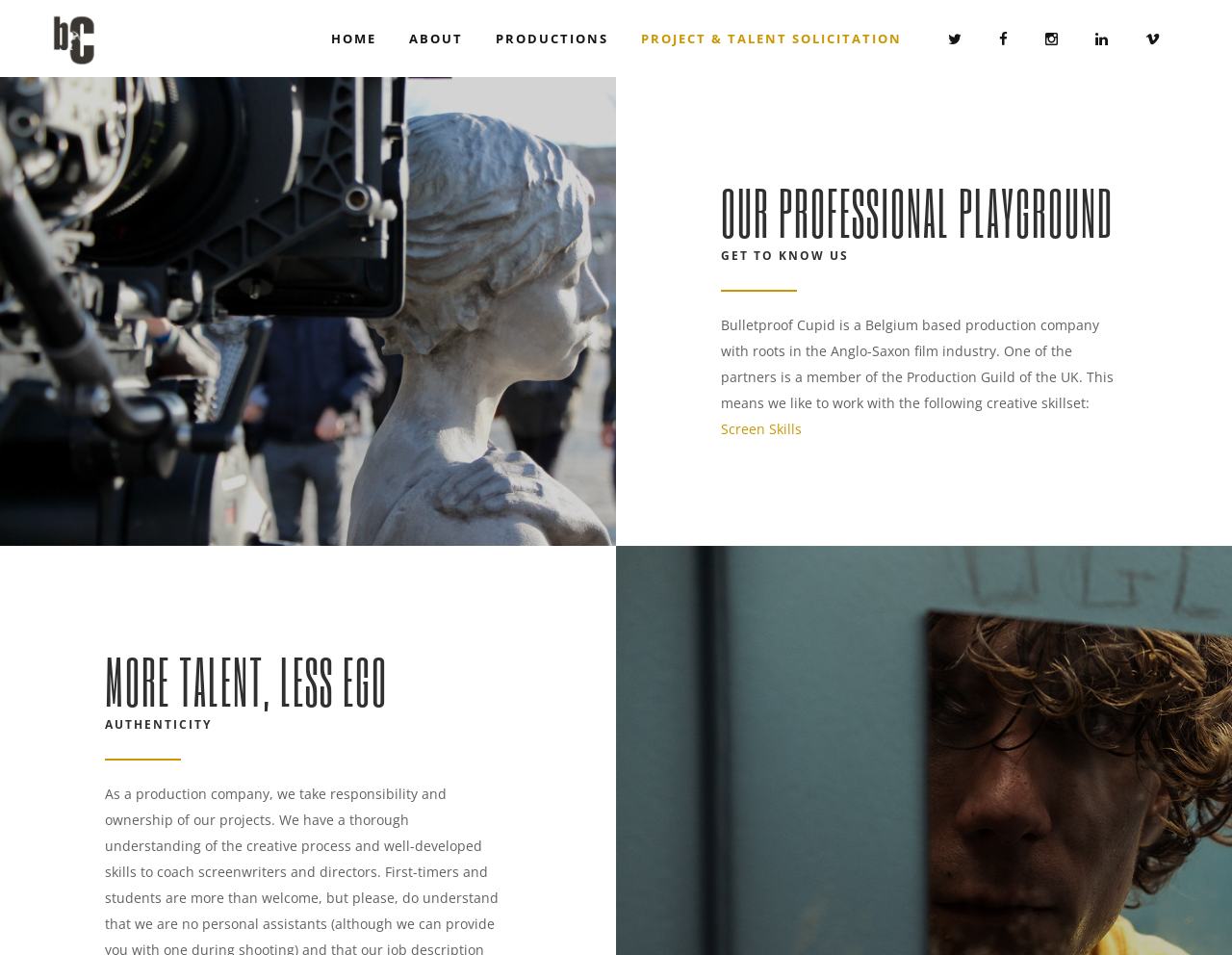Please locate the UI element described by "WordPress.org" and provide its bounding box coordinates.

None